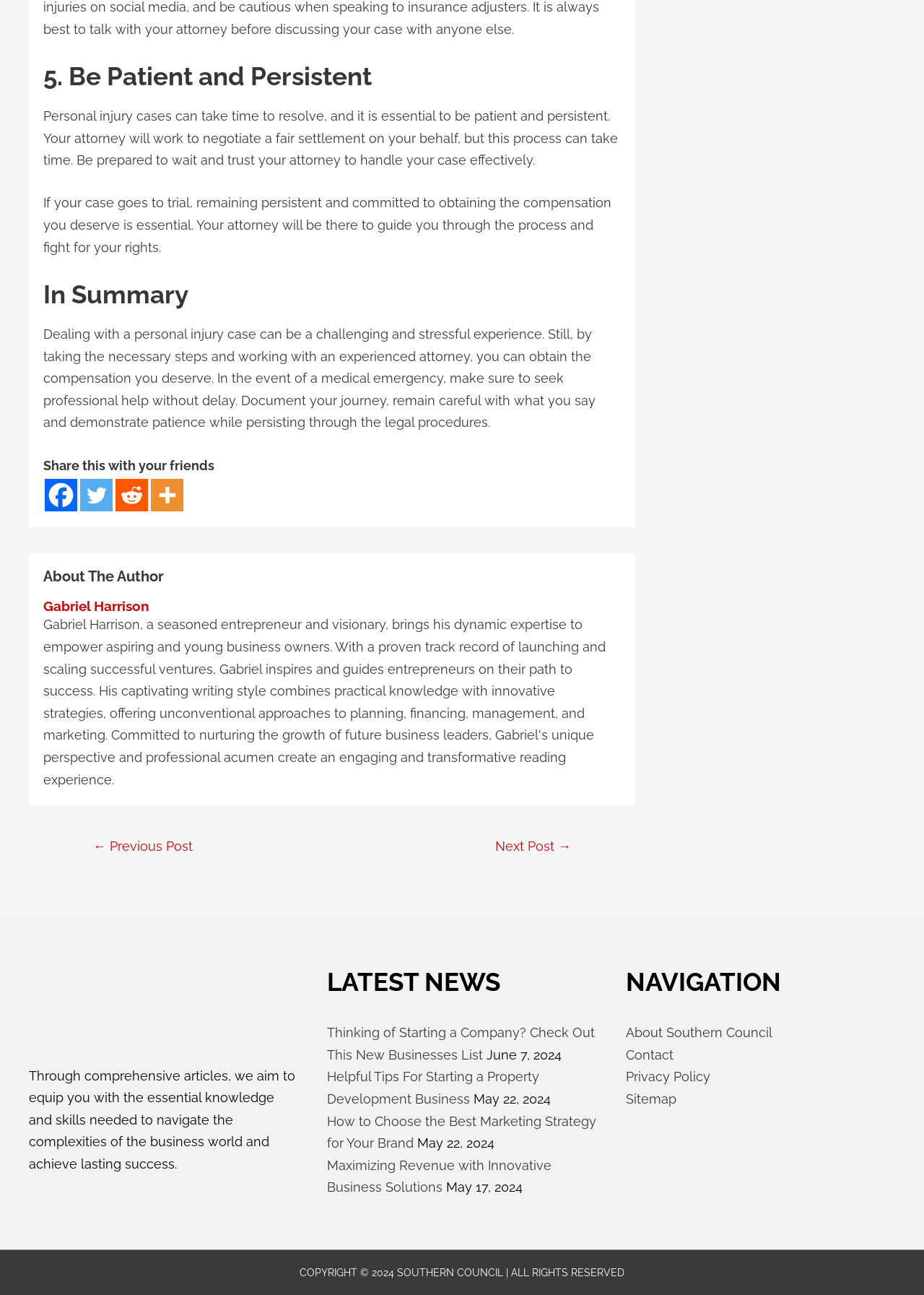What is the name of the organization behind the website?
Please give a detailed and elaborate answer to the question.

The name of the organization behind the website can be identified by looking at the footer section, which contains a static text element with the text 'COPYRIGHT © 2024 SOUTHERN COUNCIL'. This suggests that the website is owned and operated by the Southern Council organization.